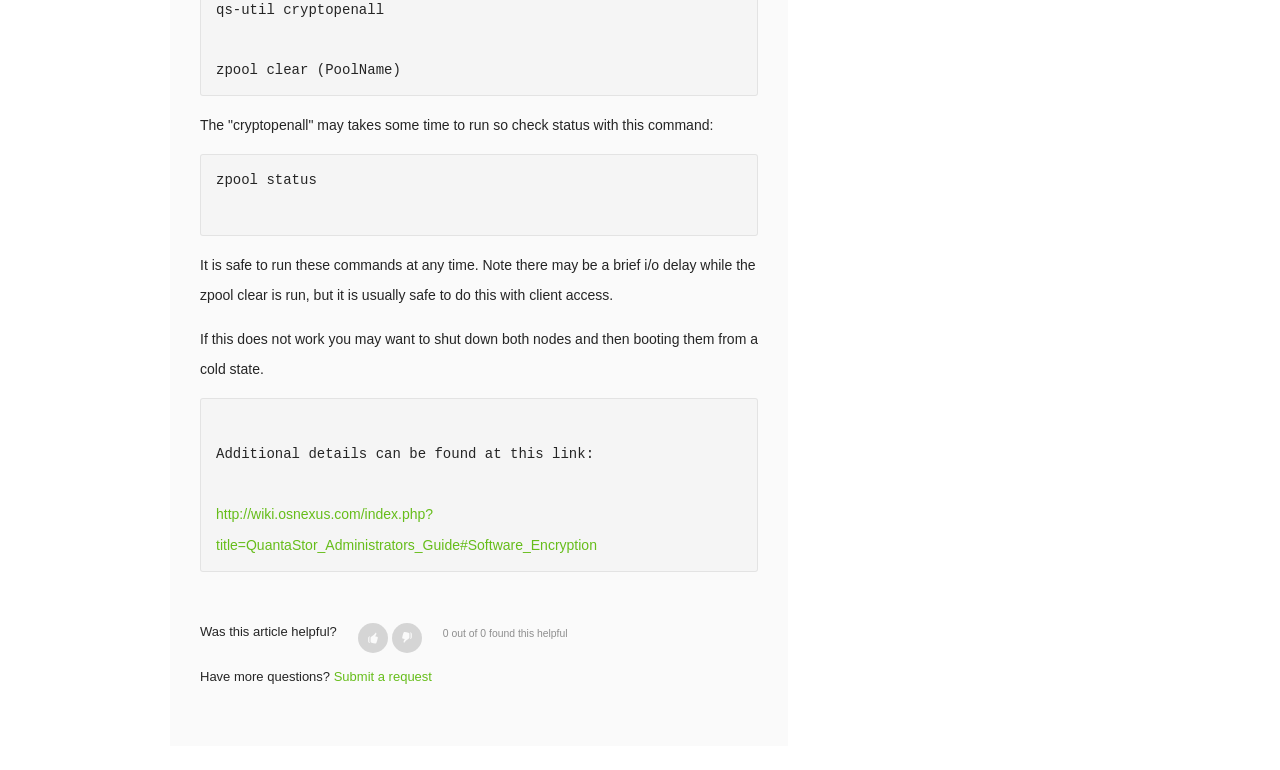Please provide the bounding box coordinates in the format (top-left x, top-left y, bottom-right x, bottom-right y). Remember, all values are floating point numbers between 0 and 1. What is the bounding box coordinate of the region described as: NEWS

None